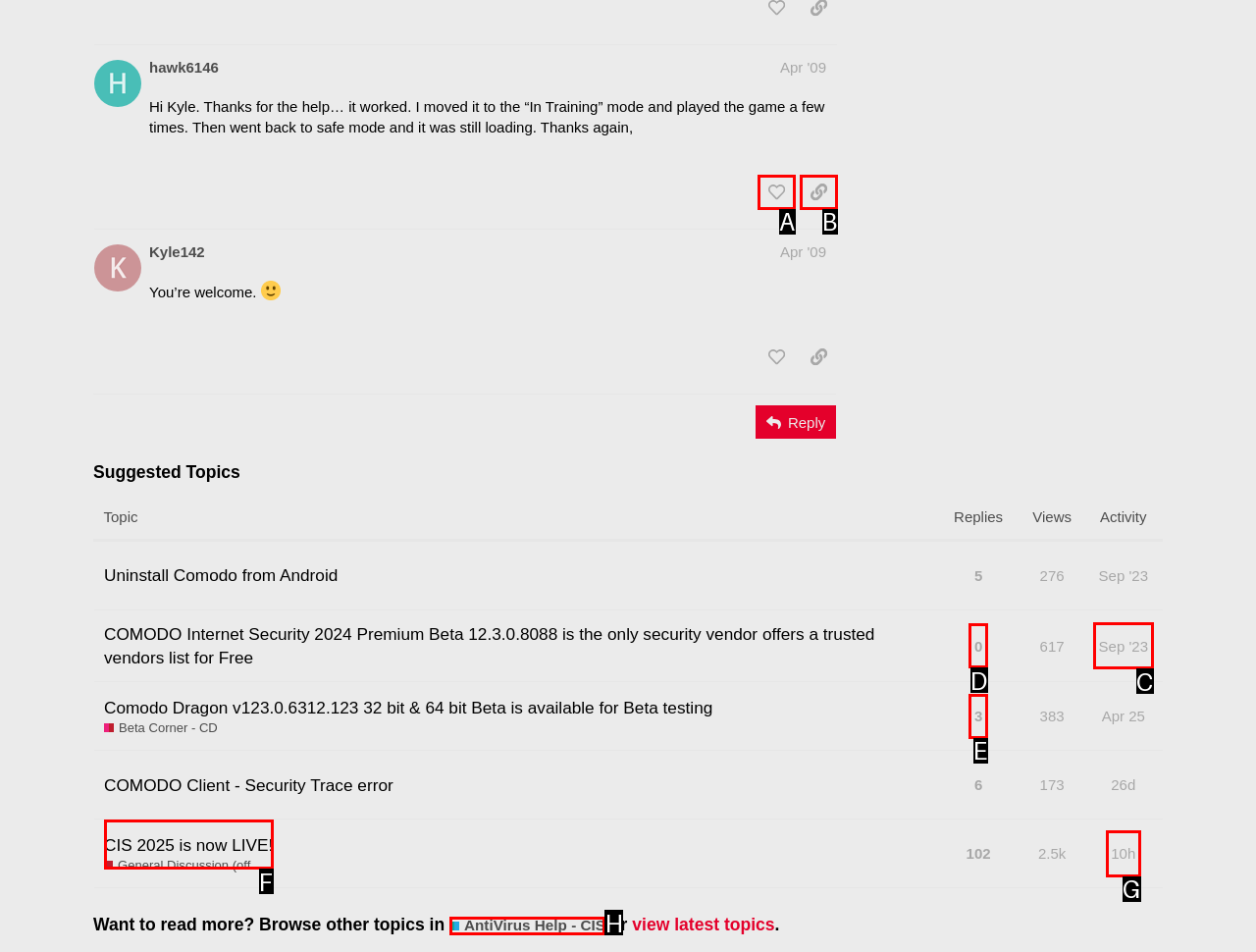Based on the given description: CIS 2025 is now LIVE!, determine which HTML element is the best match. Respond with the letter of the chosen option.

F